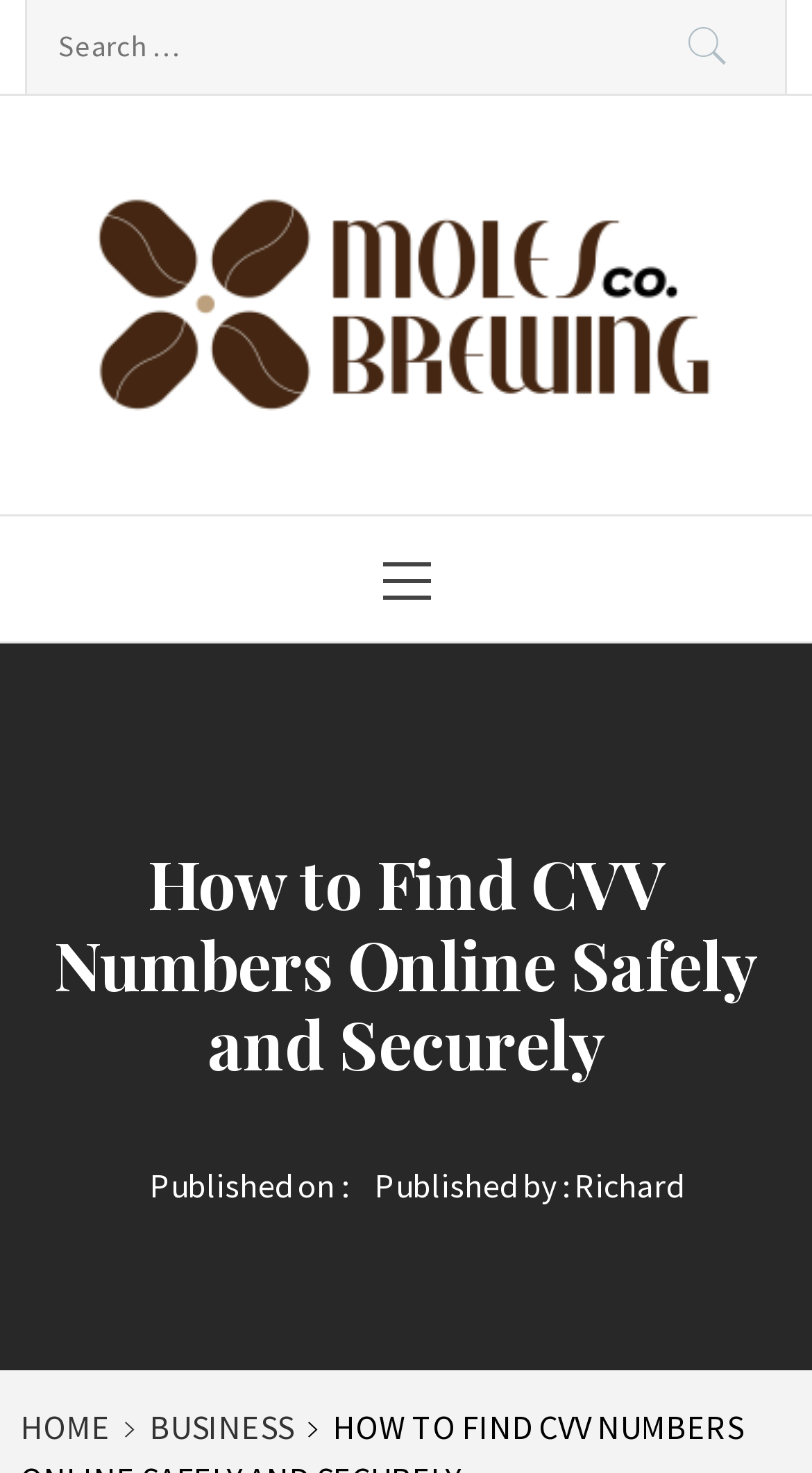Determine the bounding box coordinates of the clickable element to achieve the following action: 'go to Richard's page'. Provide the coordinates as four float values between 0 and 1, formatted as [left, top, right, bottom].

[0.708, 0.79, 0.841, 0.819]